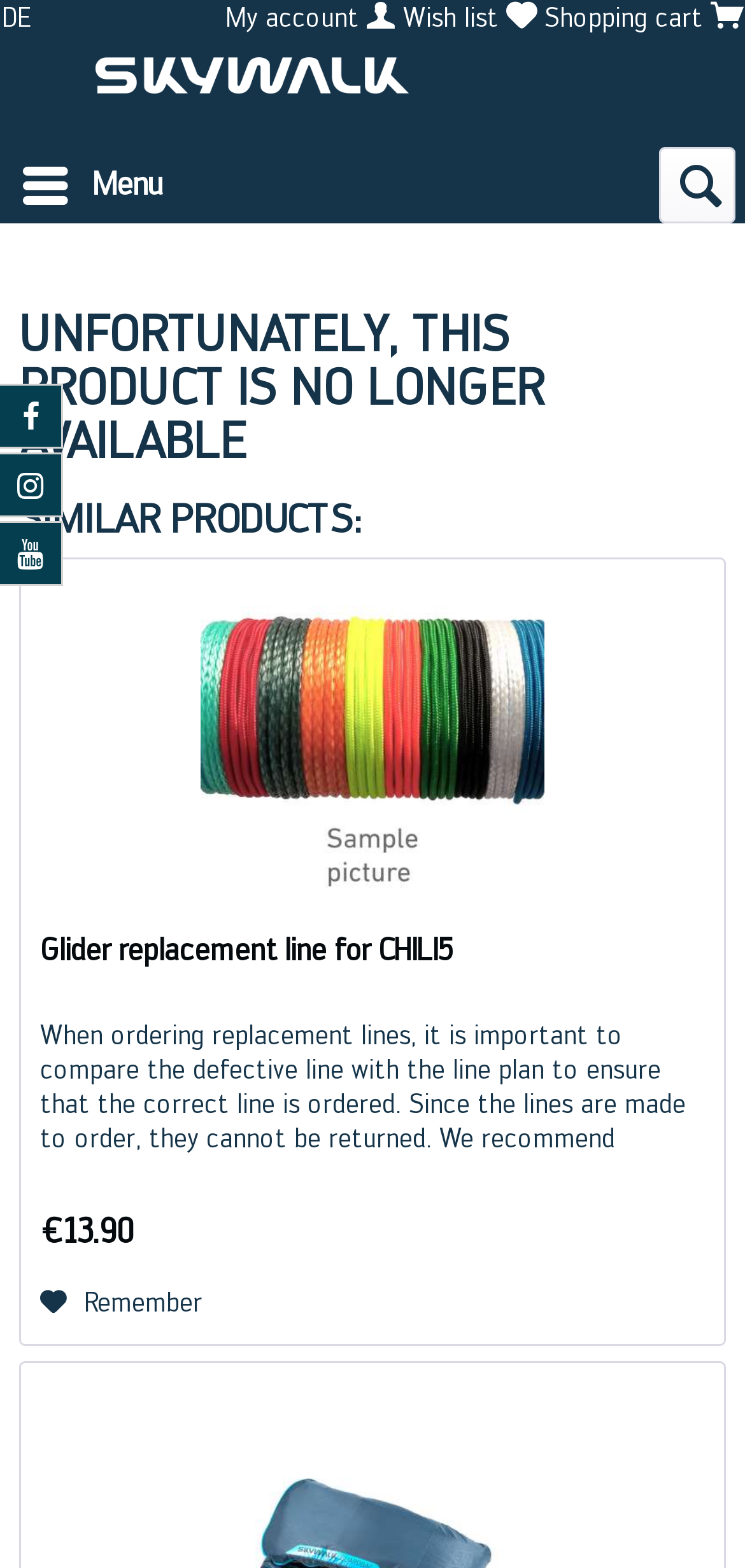Specify the bounding box coordinates of the region I need to click to perform the following instruction: "Switch to homepage". The coordinates must be four float numbers in the range of 0 to 1, i.e., [left, top, right, bottom].

[0.128, 0.037, 0.549, 0.079]